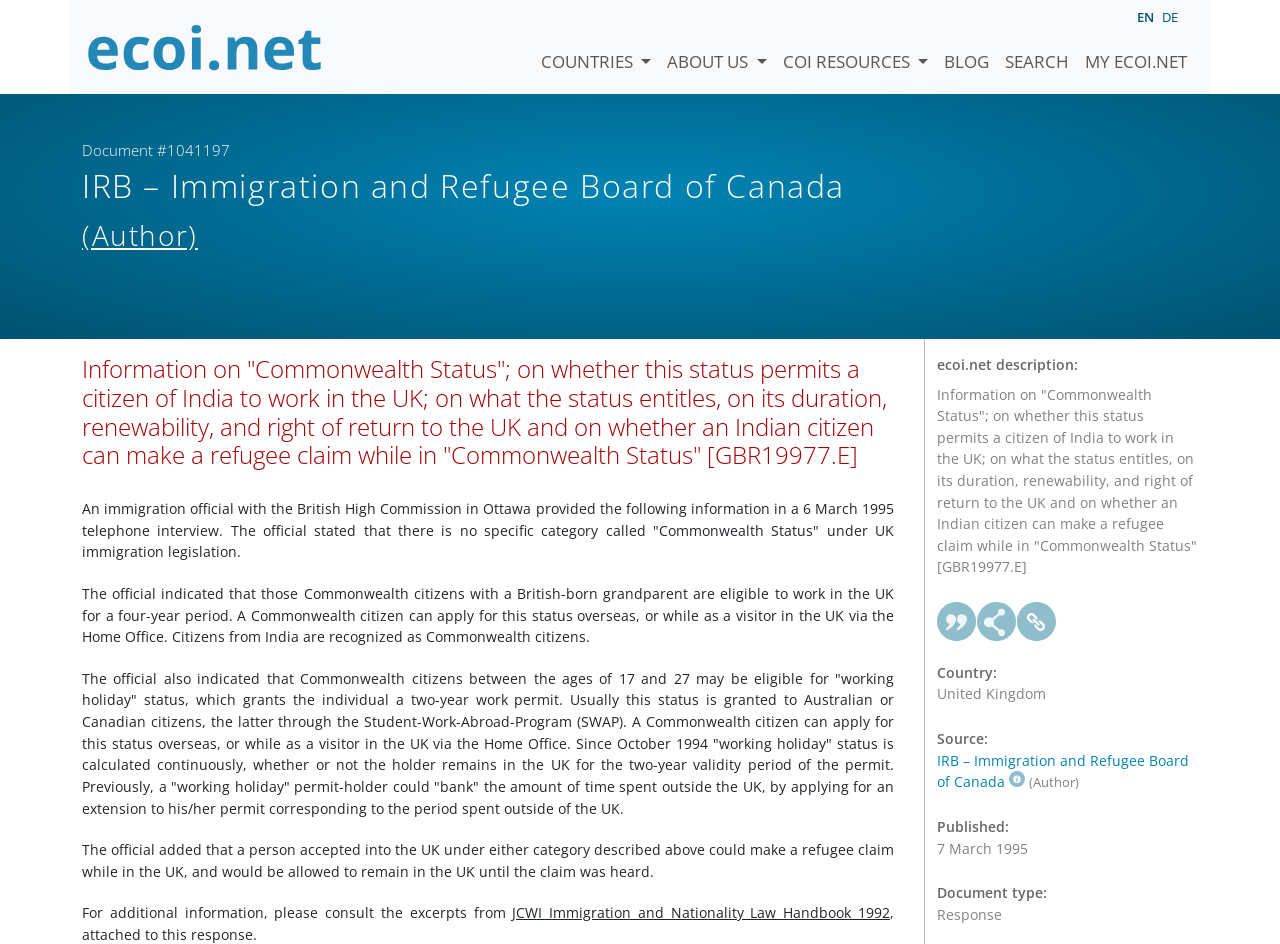Please specify the coordinates of the bounding box for the element that should be clicked to carry out this instruction: "Click the 'SEARCH' link". The coordinates must be four float numbers between 0 and 1, formatted as [left, top, right, bottom].

[0.779, 0.02, 0.841, 0.079]